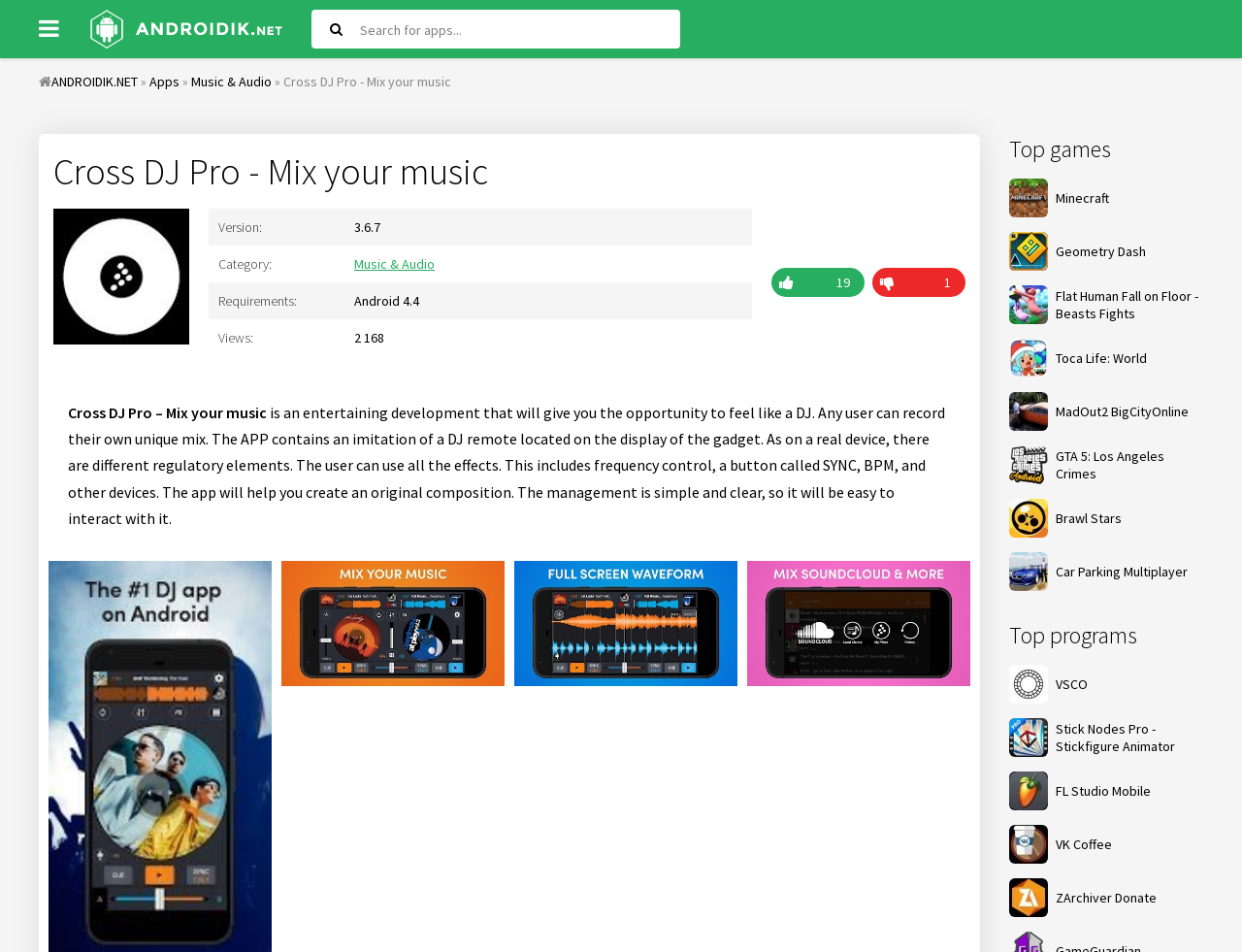How many views does the app have?
Using the image as a reference, answer with just one word or a short phrase.

2 168